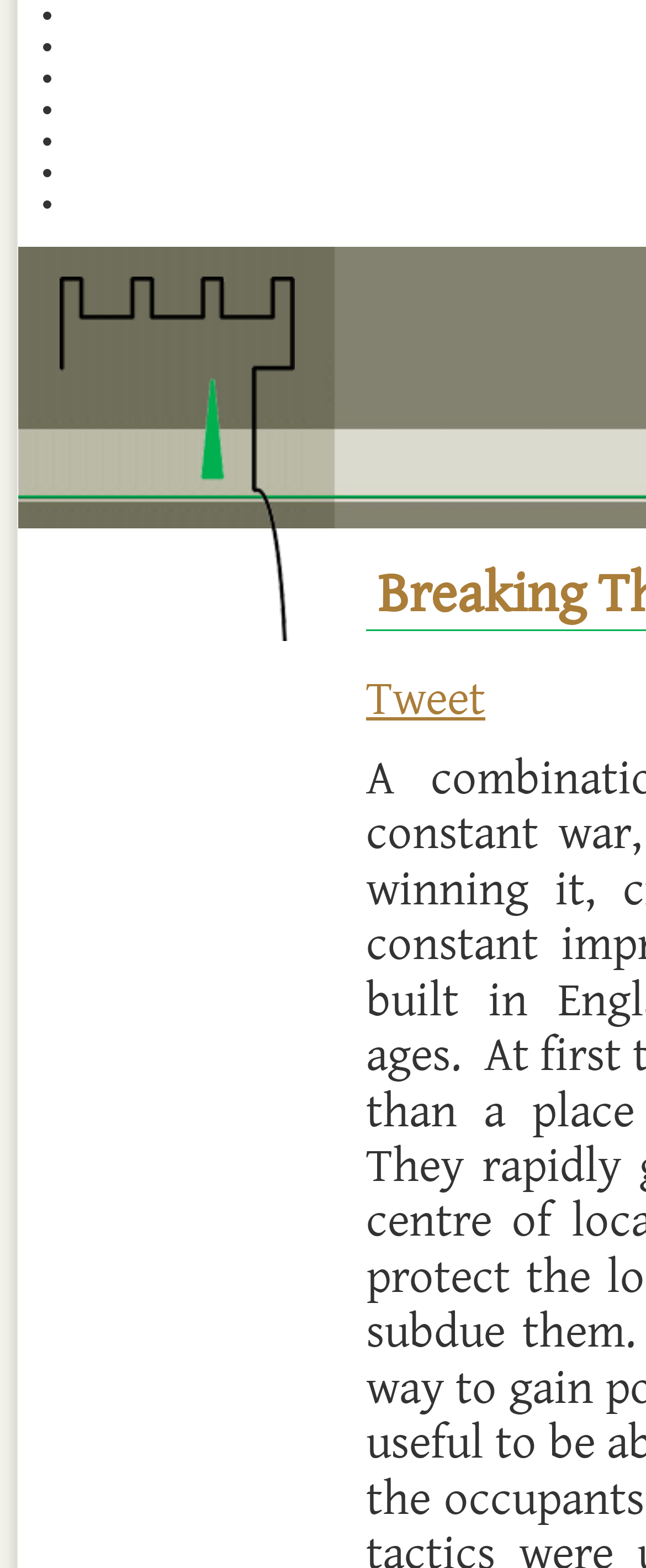How many list markers are present on the webpage?
Examine the screenshot and reply with a single word or phrase.

7